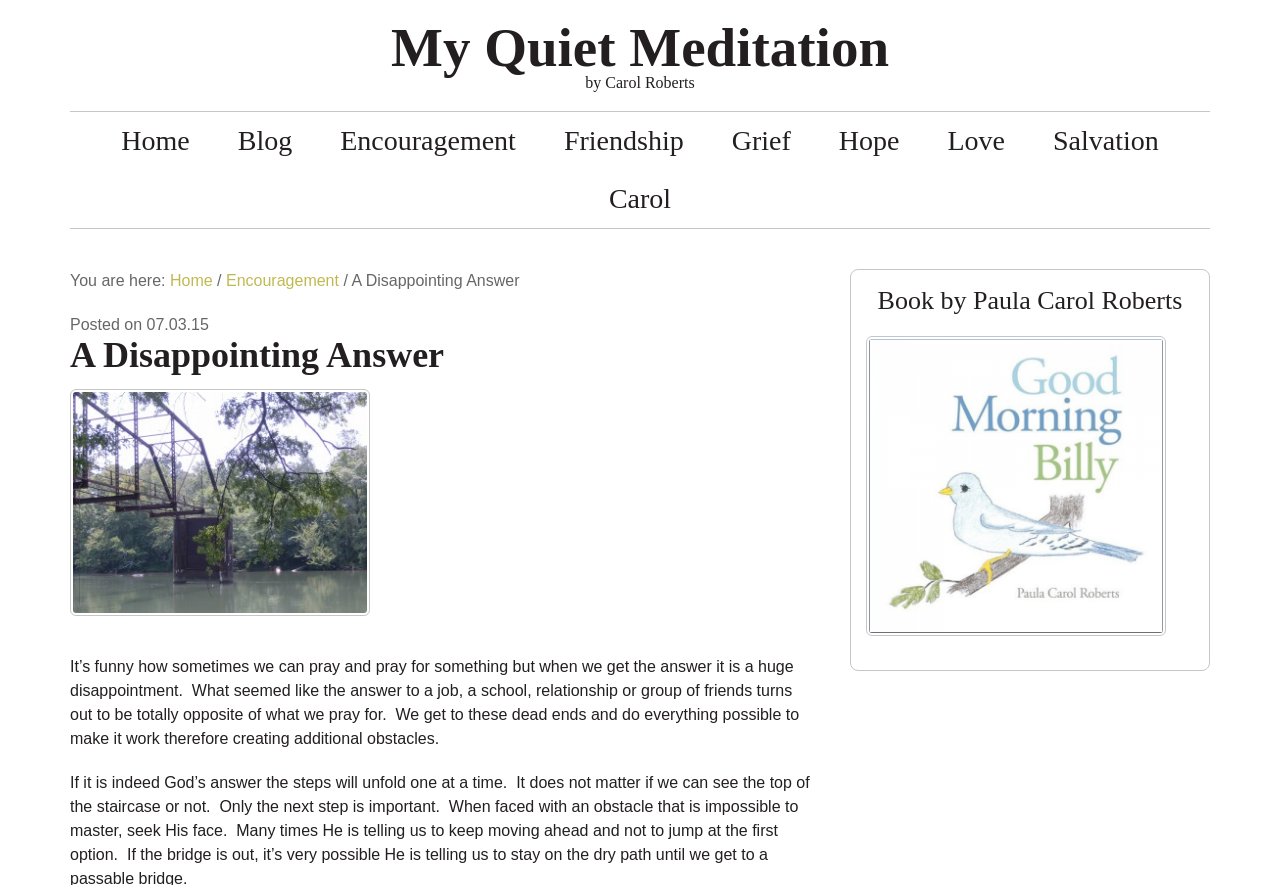Please indicate the bounding box coordinates of the element's region to be clicked to achieve the instruction: "Read the article 'A Disappointing Answer'". Provide the coordinates as four float numbers between 0 and 1, i.e., [left, top, right, bottom].

[0.055, 0.381, 0.633, 0.421]